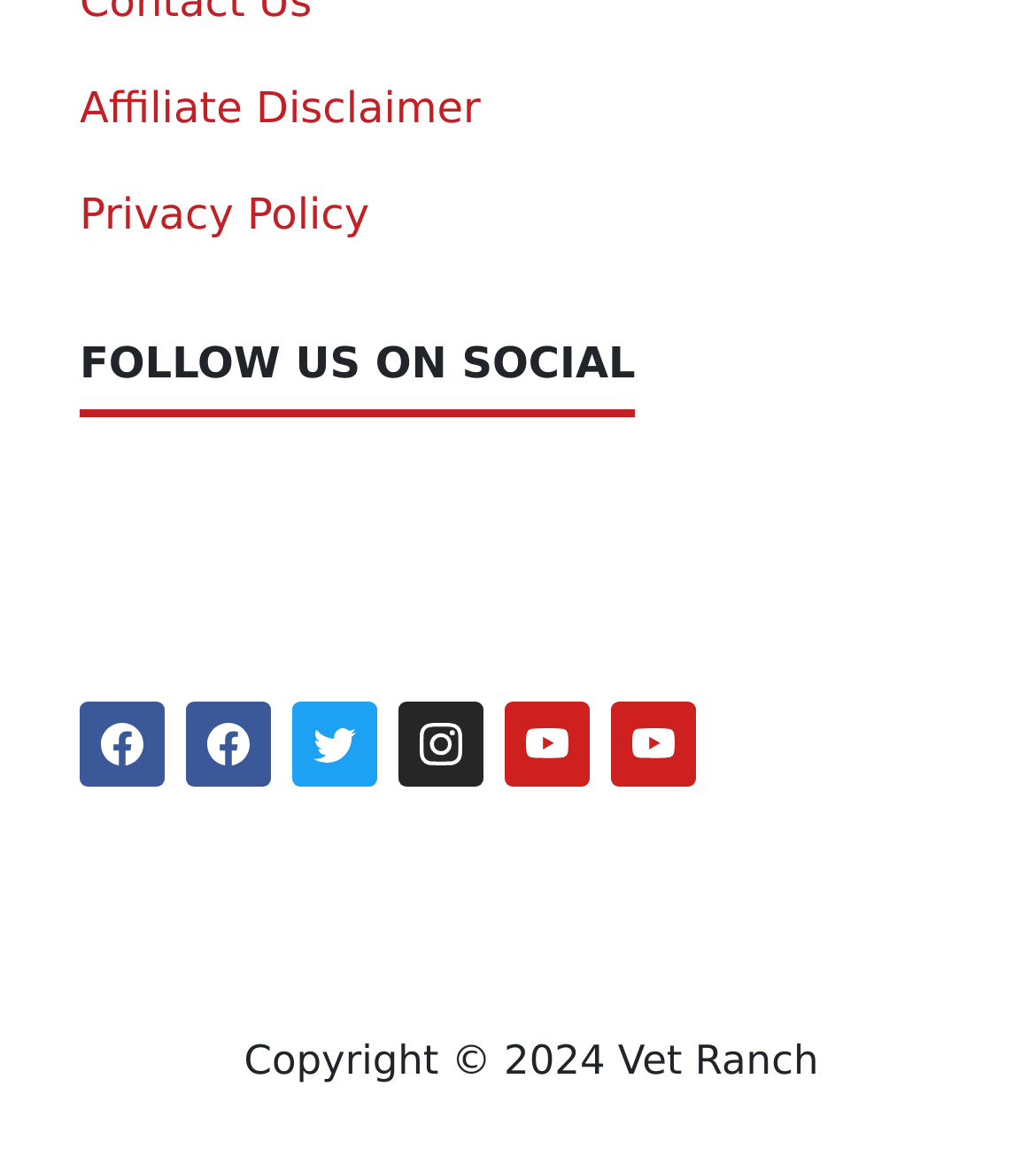How many social media links are there?
Can you offer a detailed and complete answer to this question?

There are five social media links located at the top of the webpage, which are Facebook, Twitter, Instagram, and two Youtube links.